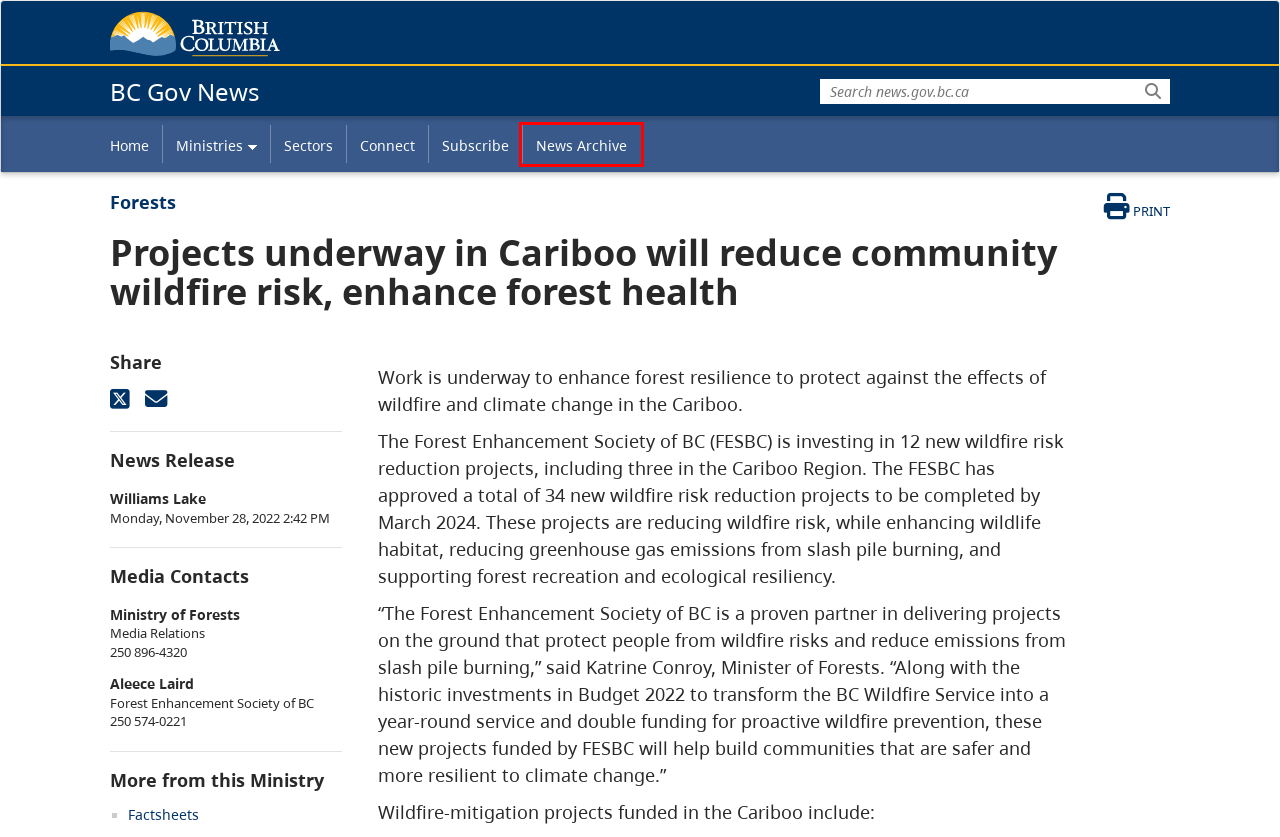Observe the provided screenshot of a webpage with a red bounding box around a specific UI element. Choose the webpage description that best fits the new webpage after you click on the highlighted element. These are your options:
A. Ministry of Forests - Province of British Columbia
B. Forests | BC Gov News
C. Home - Province of British Columbia
D. Province of British Columbia News Archive
E. Disclaimer - Province of British Columbia
F. BC Gov News
G. Crown land and water use - Province of British Columbia
H. Forestry - Province of British Columbia

D